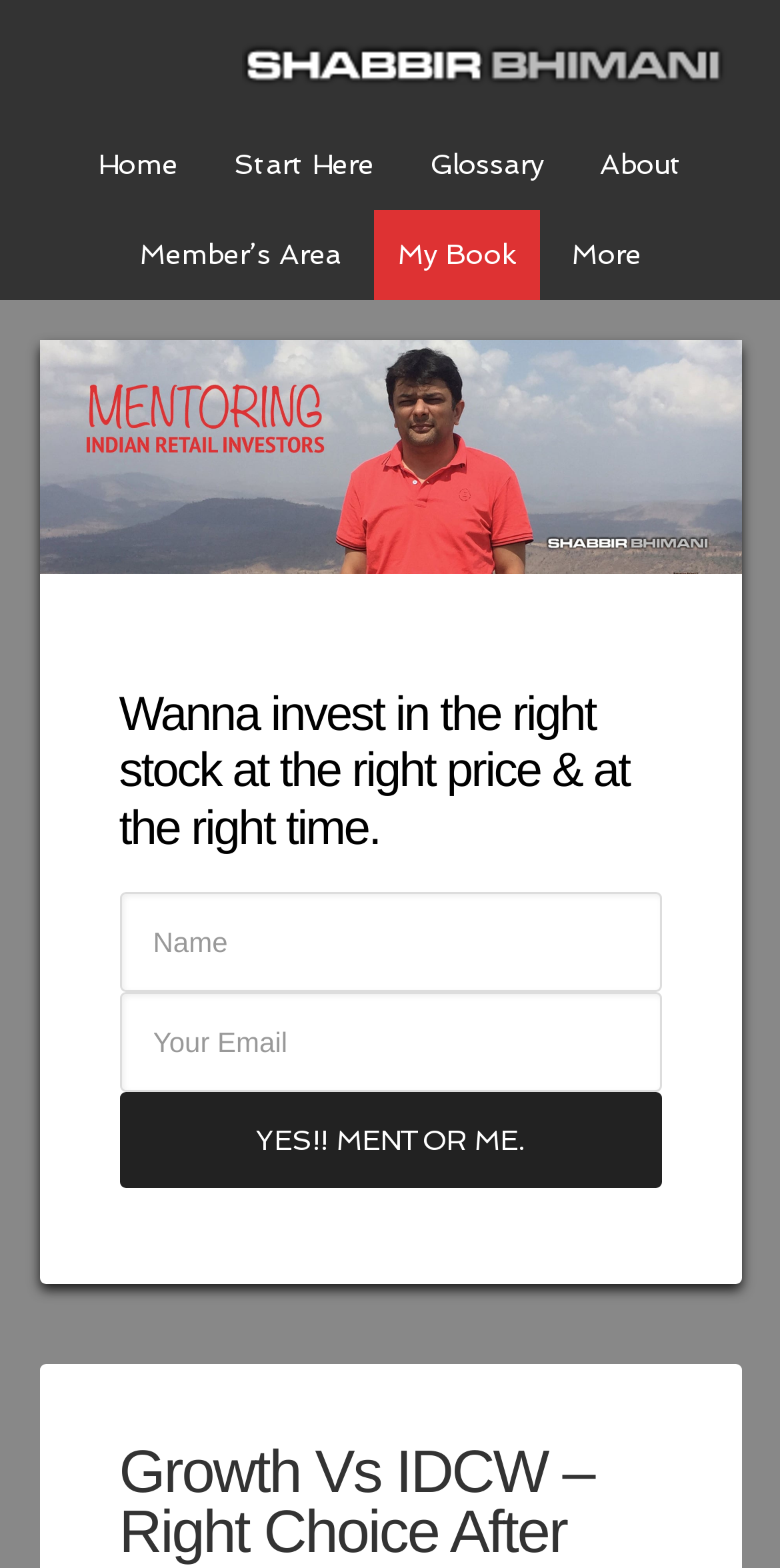Find the bounding box coordinates of the area that needs to be clicked in order to achieve the following instruction: "Click on the 'SHABBIR BHIMANI' link". The coordinates should be specified as four float numbers between 0 and 1, i.e., [left, top, right, bottom].

[0.309, 0.0, 0.95, 0.077]